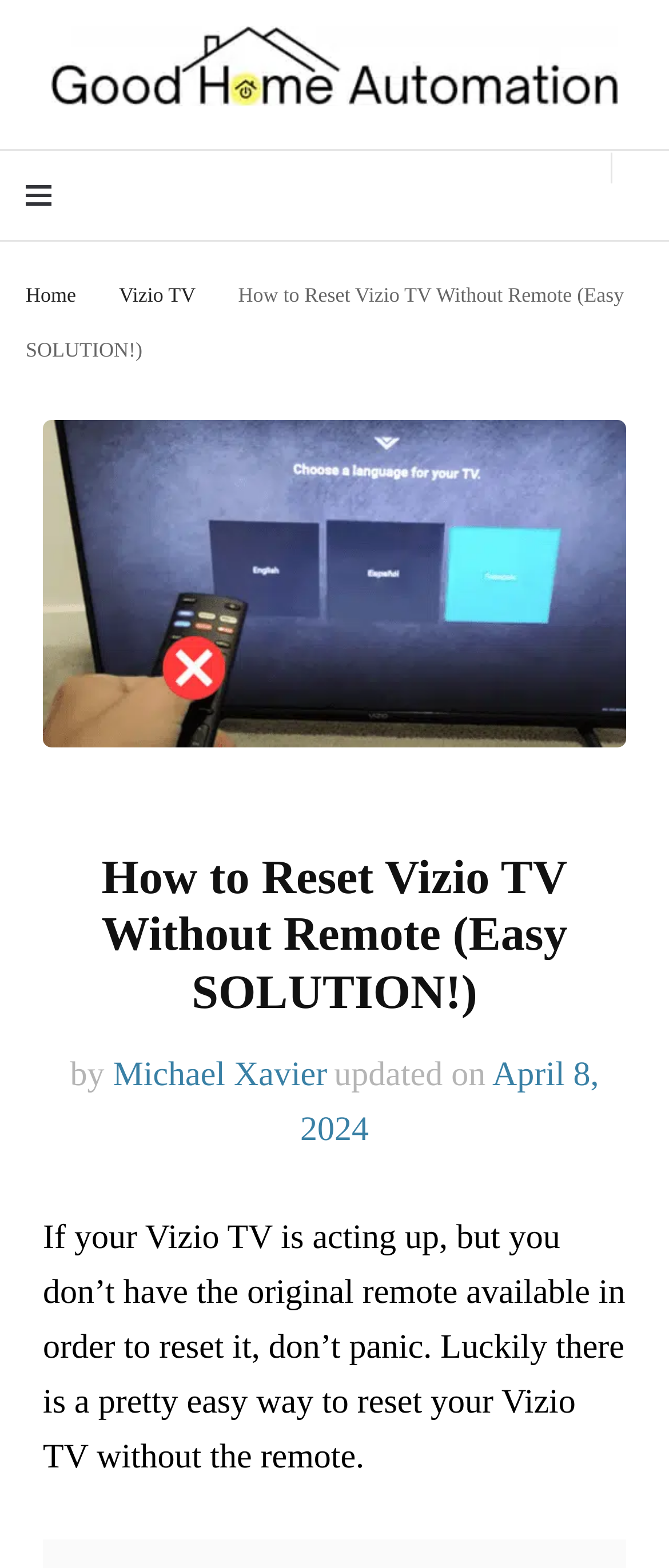Please specify the bounding box coordinates of the clickable region necessary for completing the following instruction: "Click the 'Good Home Automation' link". The coordinates must consist of four float numbers between 0 and 1, i.e., [left, top, right, bottom].

[0.077, 0.016, 0.923, 0.078]